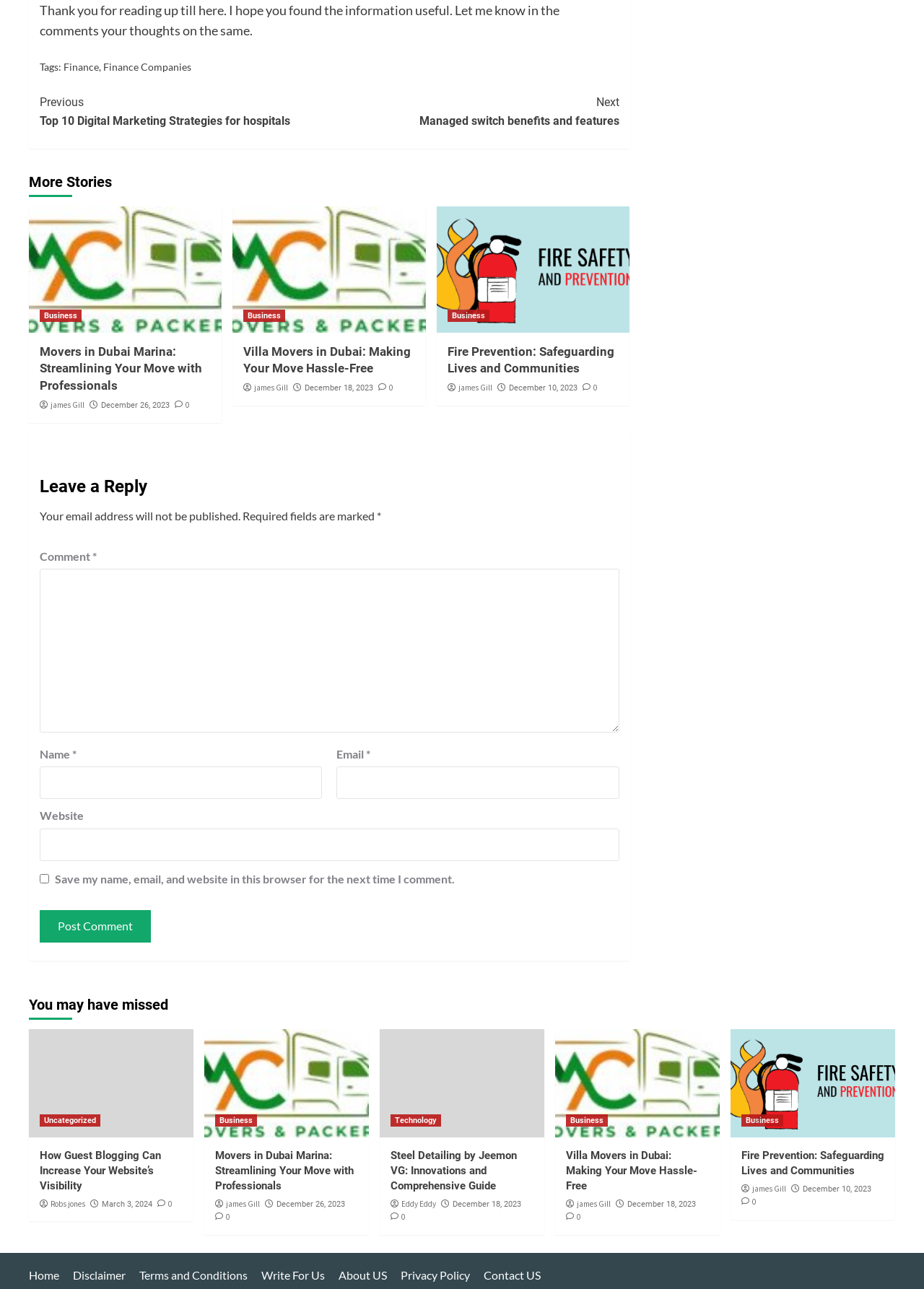Please give a one-word or short phrase response to the following question: 
What is the purpose of the 'Post Comment' button?

To submit a comment